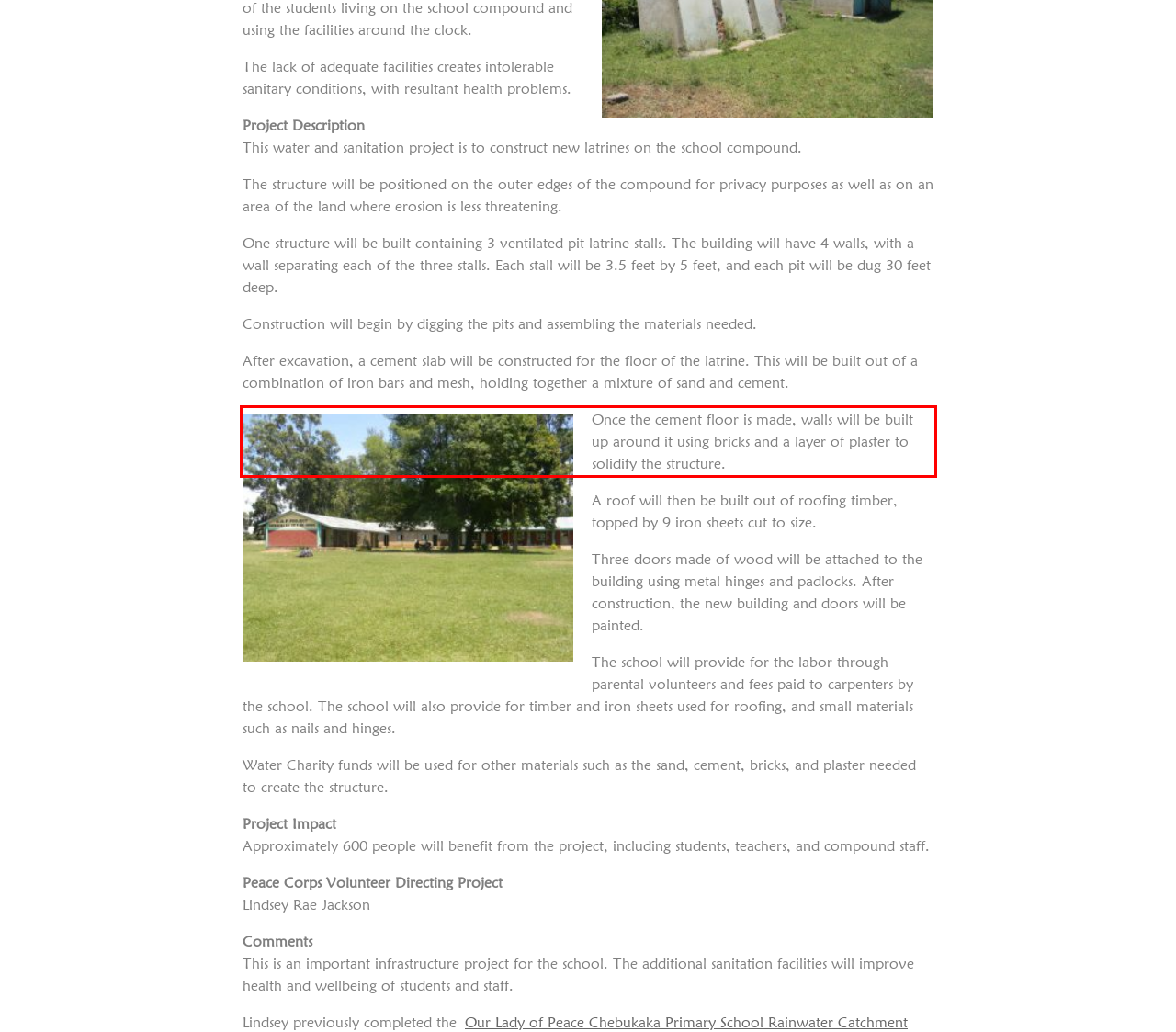Please extract the text content from the UI element enclosed by the red rectangle in the screenshot.

Once the cement floor is made, walls will be built up around it using bricks and a layer of plaster to solidify the structure.